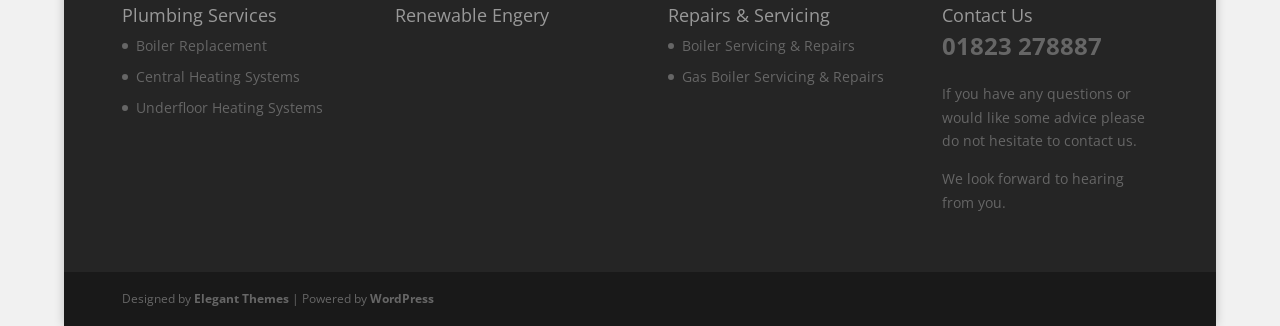Provide a short answer to the following question with just one word or phrase: What platform is the website built on?

WordPress